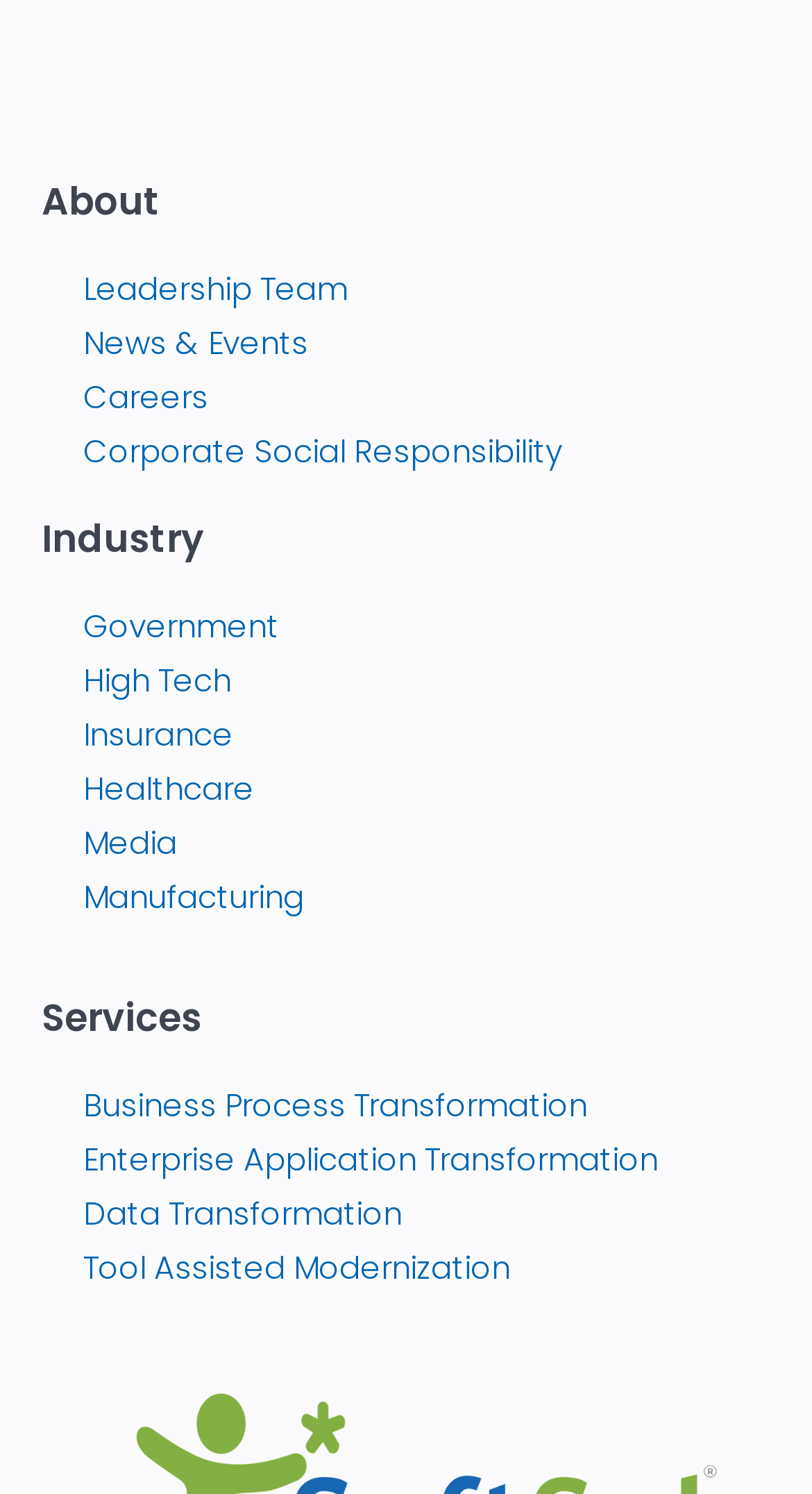Respond with a single word or phrase to the following question: What is the first link under the 'About' heading?

About